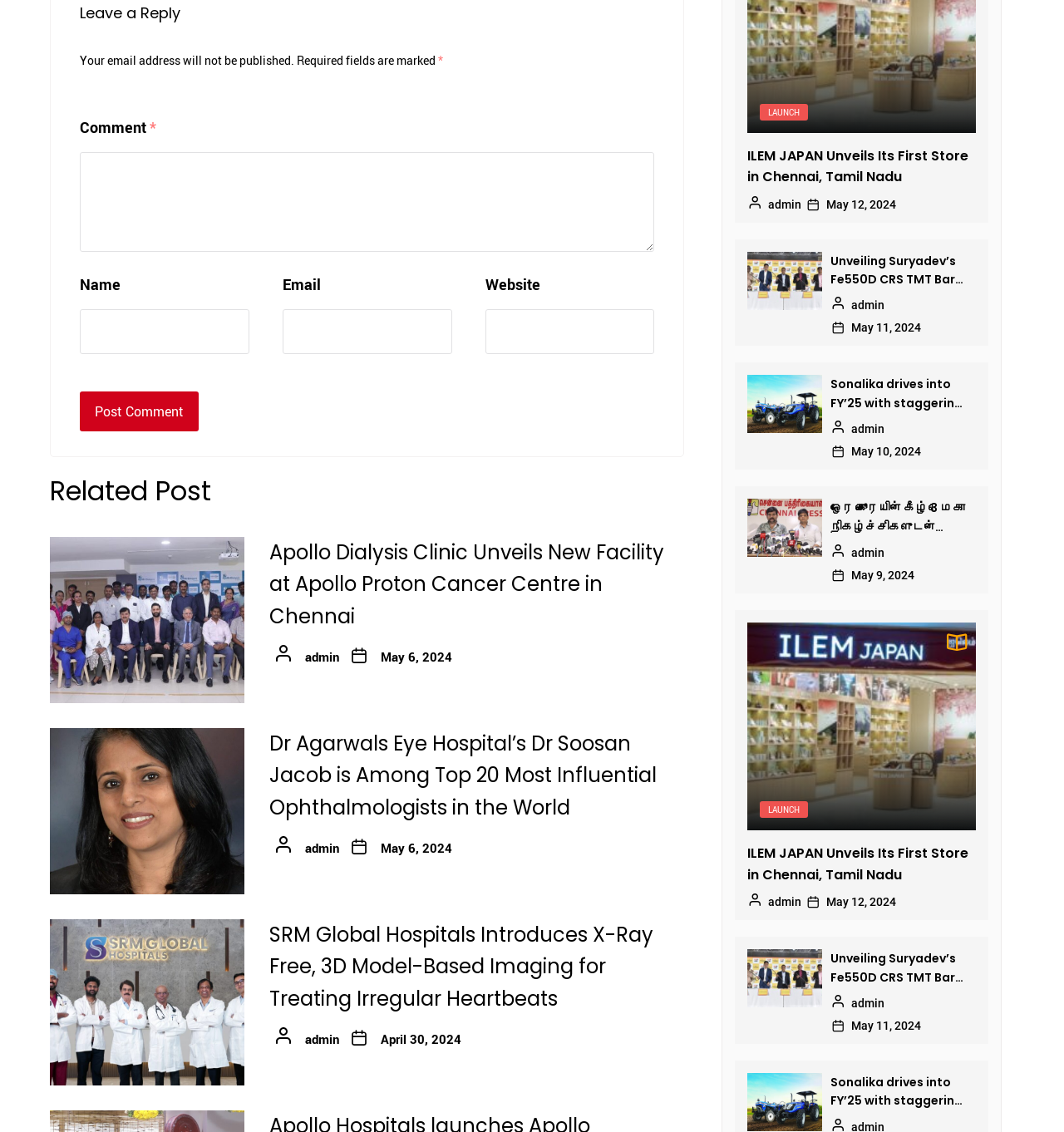Please examine the image and provide a detailed answer to the question: What is the purpose of the 'Leave a Reply' section?

The 'Leave a Reply' section is a heading that indicates a comment form below it, where users can input their comments, name, email, and website. The purpose of this section is to allow users to leave a comment or reply to the article or post.